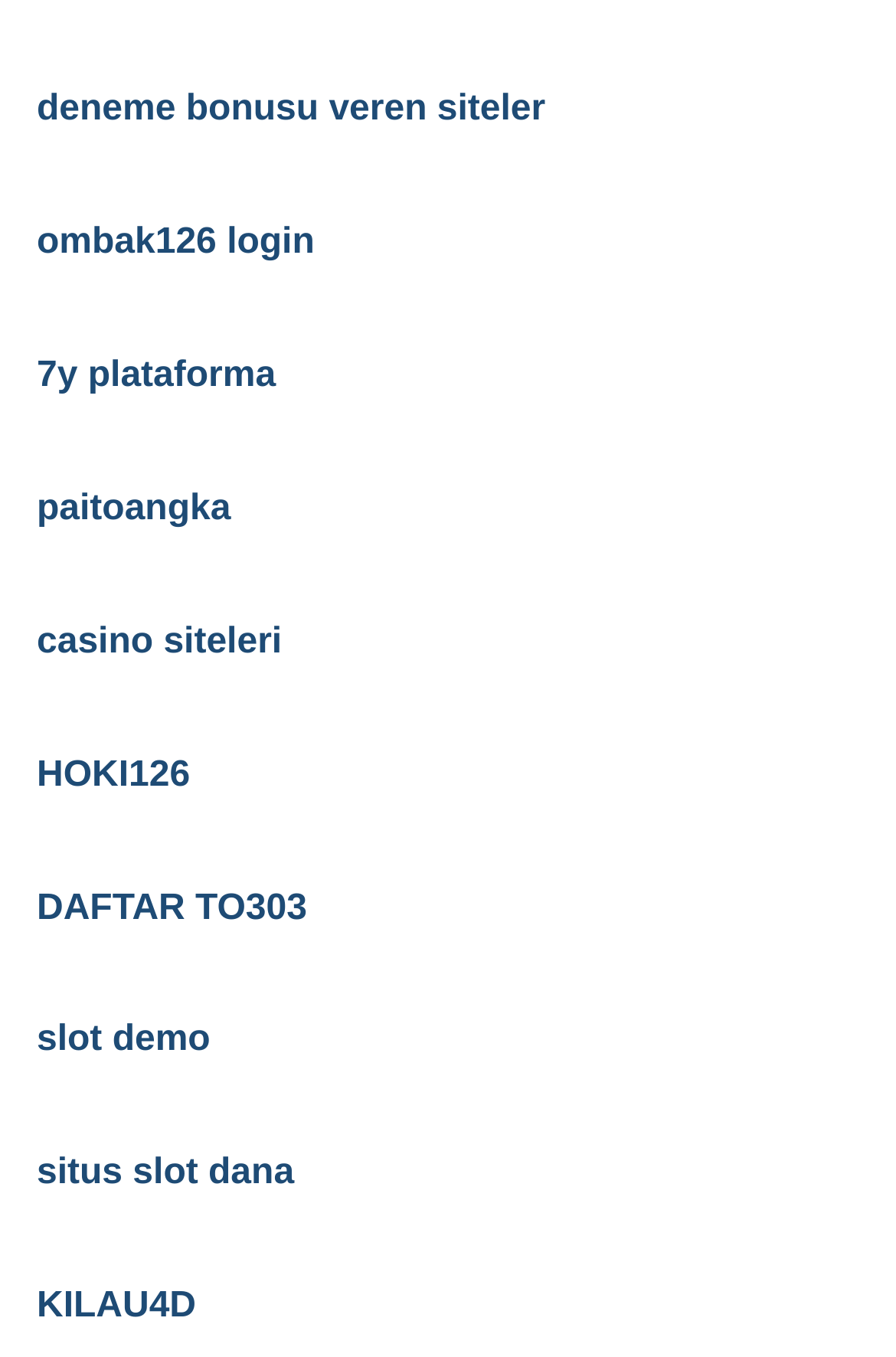Please provide the bounding box coordinates in the format (top-left x, top-left y, bottom-right x, bottom-right y). Remember, all values are floating point numbers between 0 and 1. What is the bounding box coordinate of the region described as: paitoangka

[0.041, 0.36, 0.258, 0.389]